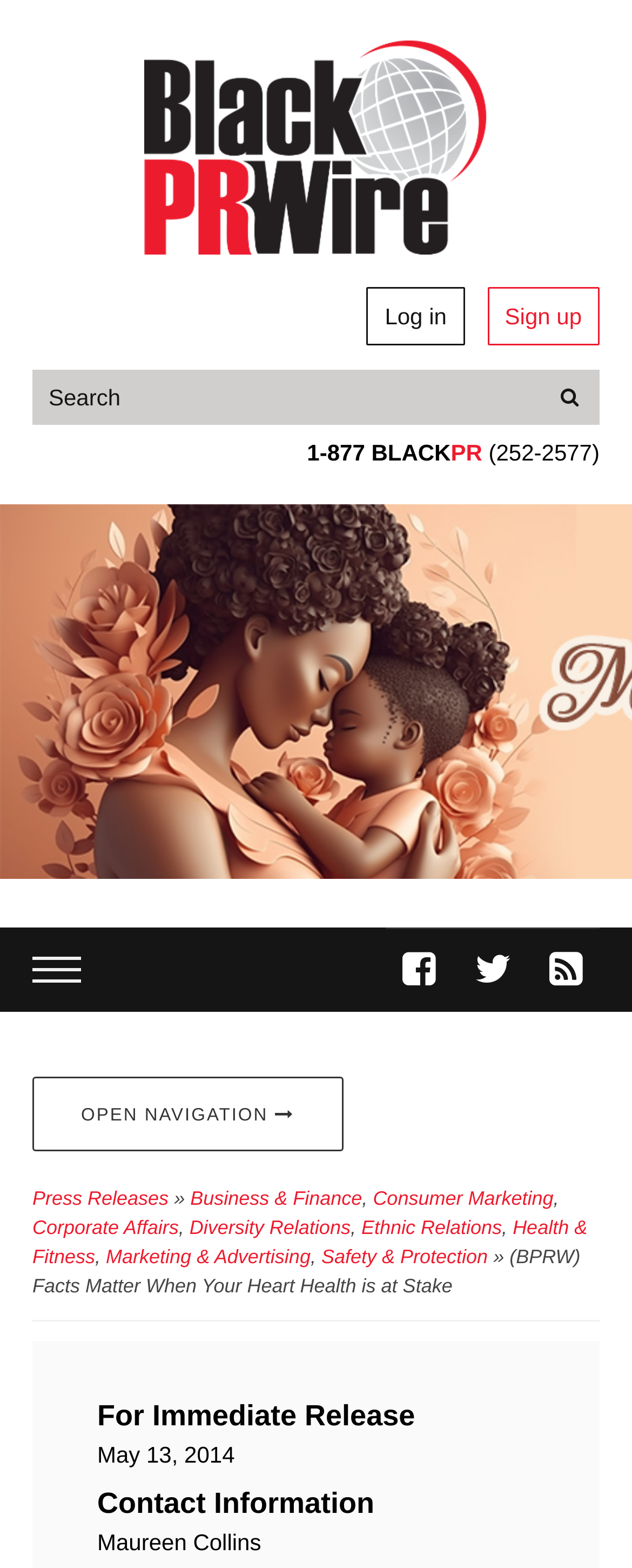Specify the bounding box coordinates of the area to click in order to execute this command: 'follow on Facebook'. The coordinates should consist of four float numbers ranging from 0 to 1, and should be formatted as [left, top, right, bottom].

[0.611, 0.593, 0.716, 0.645]